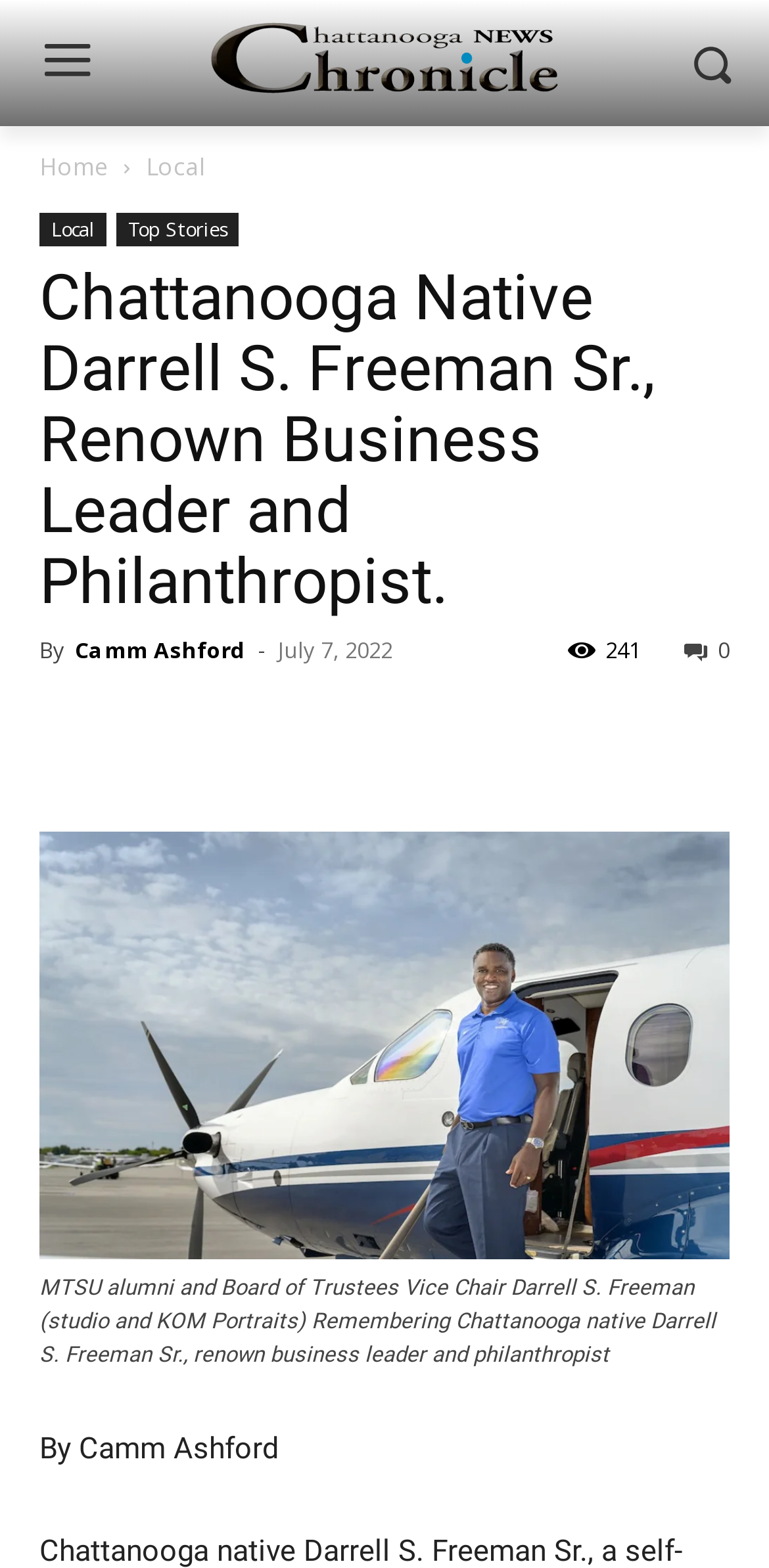Find the bounding box coordinates for the element described here: "Twitter".

[0.169, 0.446, 0.272, 0.496]